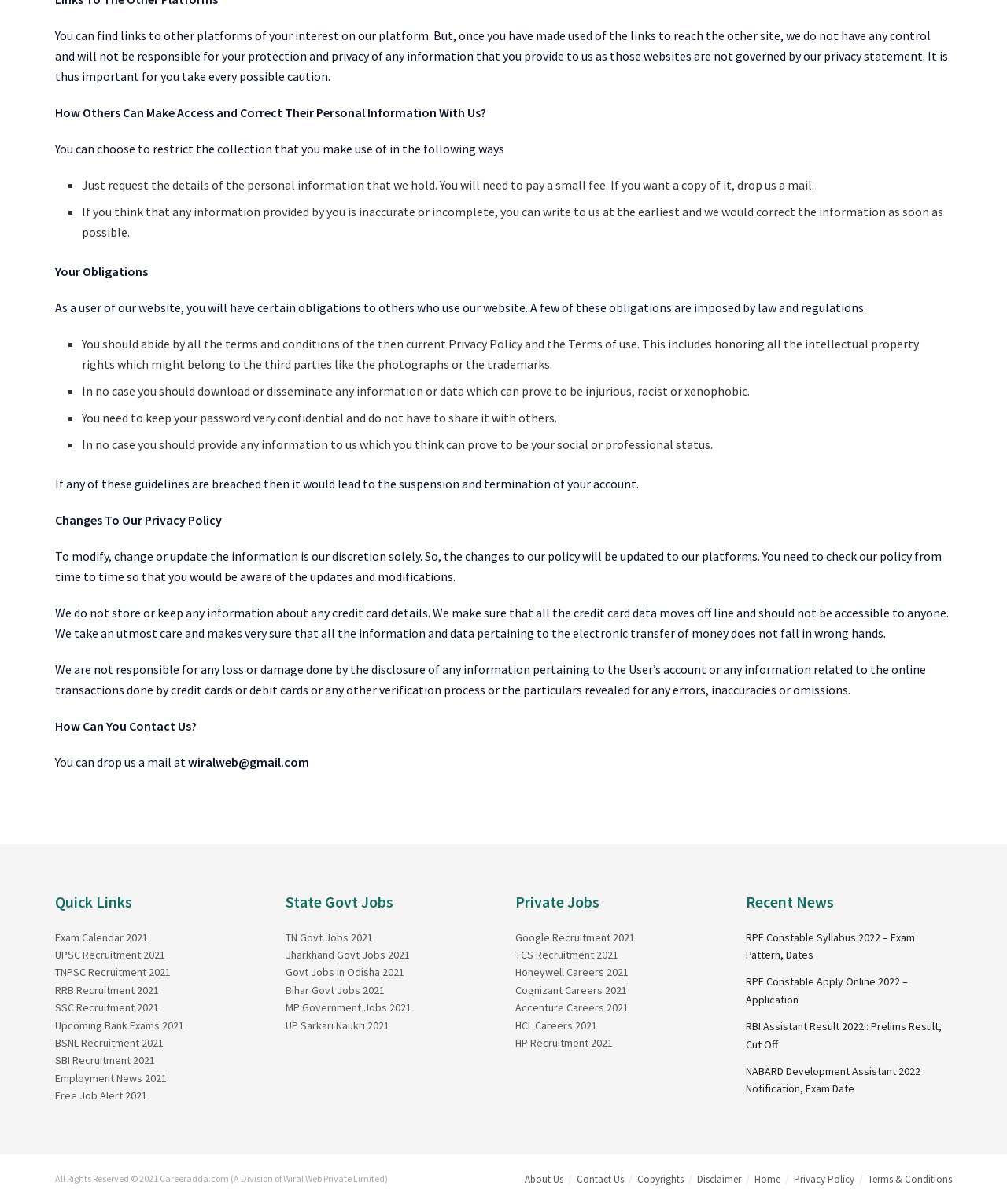Provide the bounding box coordinates for the area that should be clicked to complete the instruction: "Read Privacy Policy".

[0.788, 0.974, 0.848, 0.985]